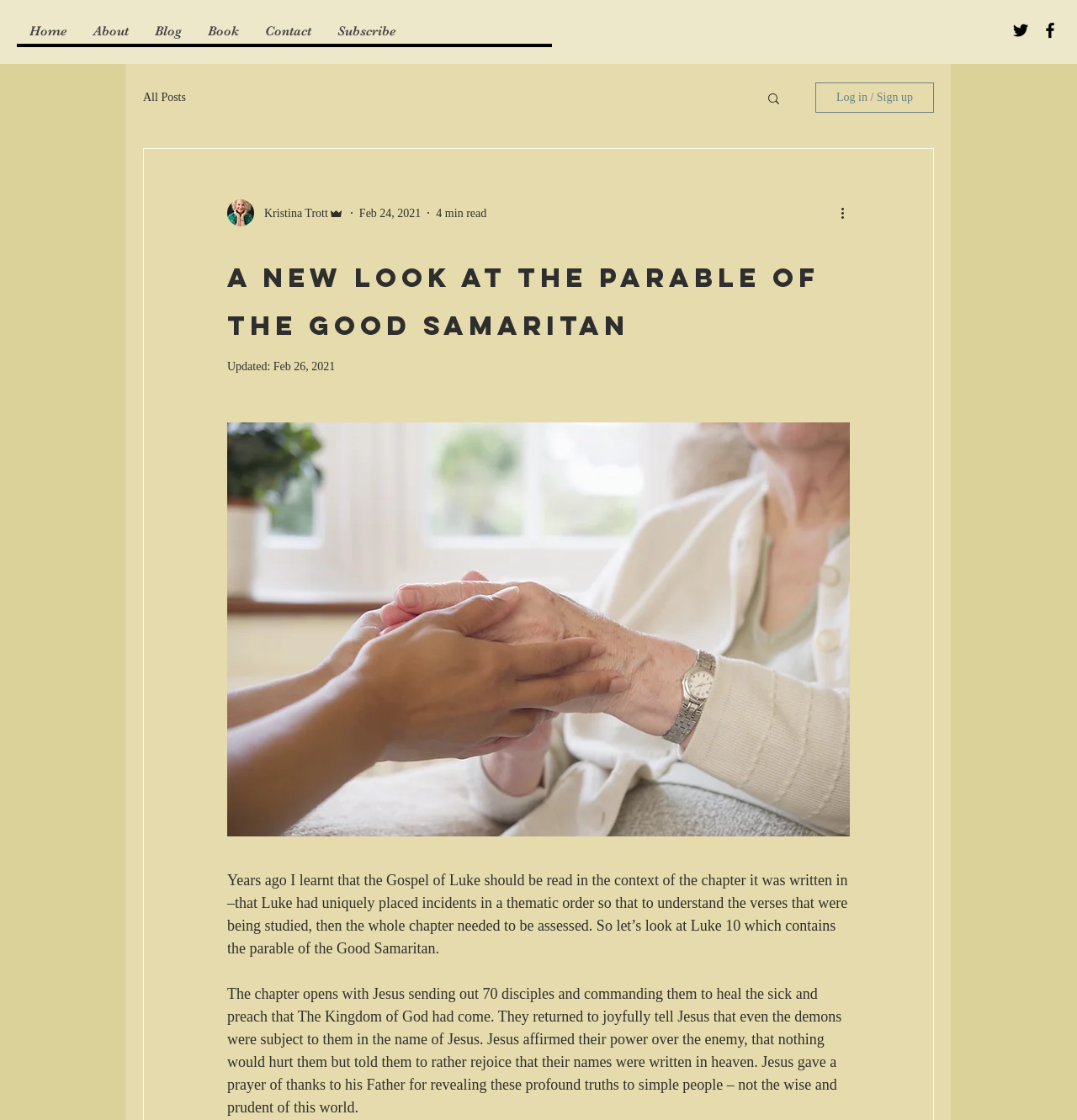What is the topic of the blog post?
Look at the image and respond with a one-word or short-phrase answer.

The parable of the Good Samaritan